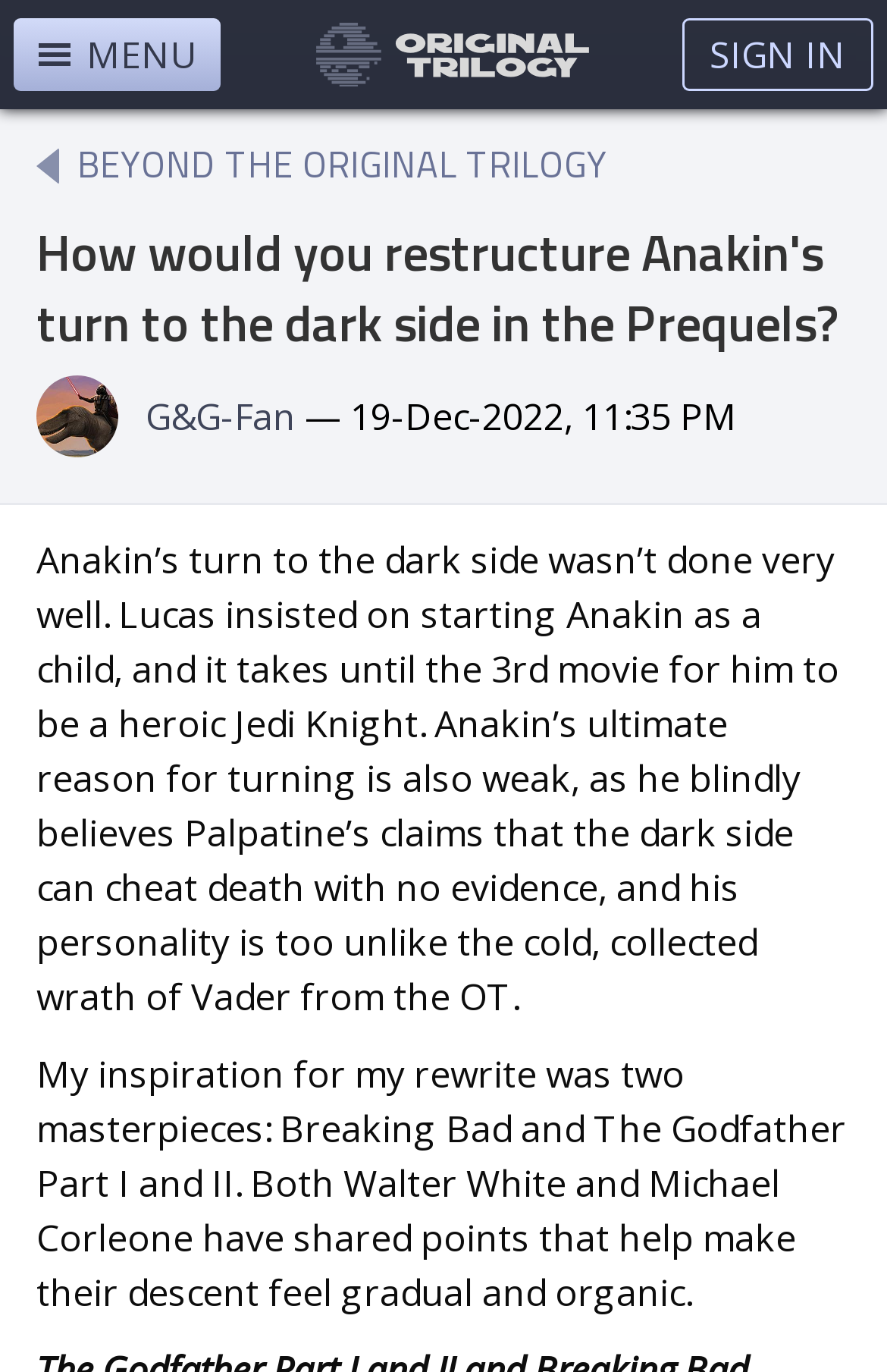Who posted the discussion?
Using the image, answer in one word or phrase.

G&G-Fan